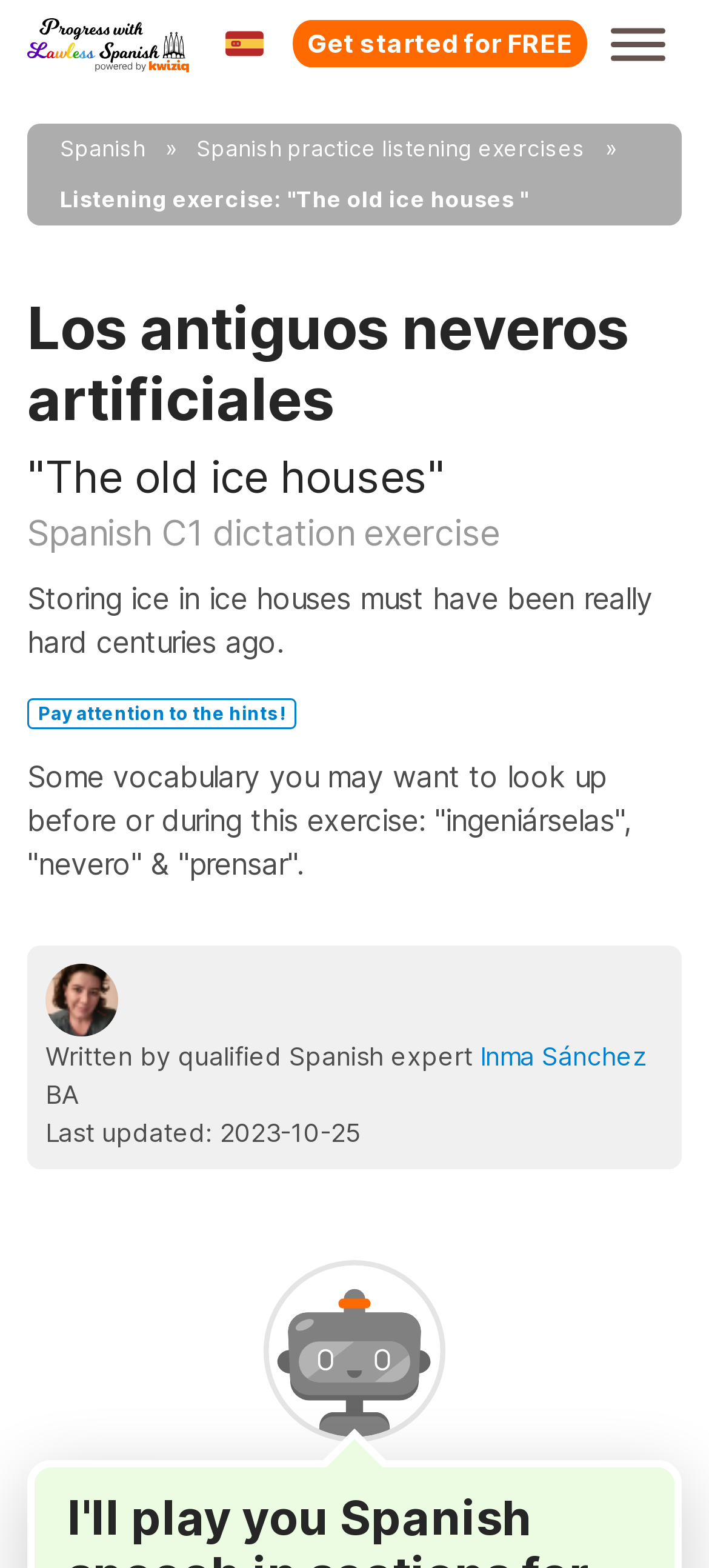Identify the title of the webpage and provide its text content.

Los antiguos neveros artificiales